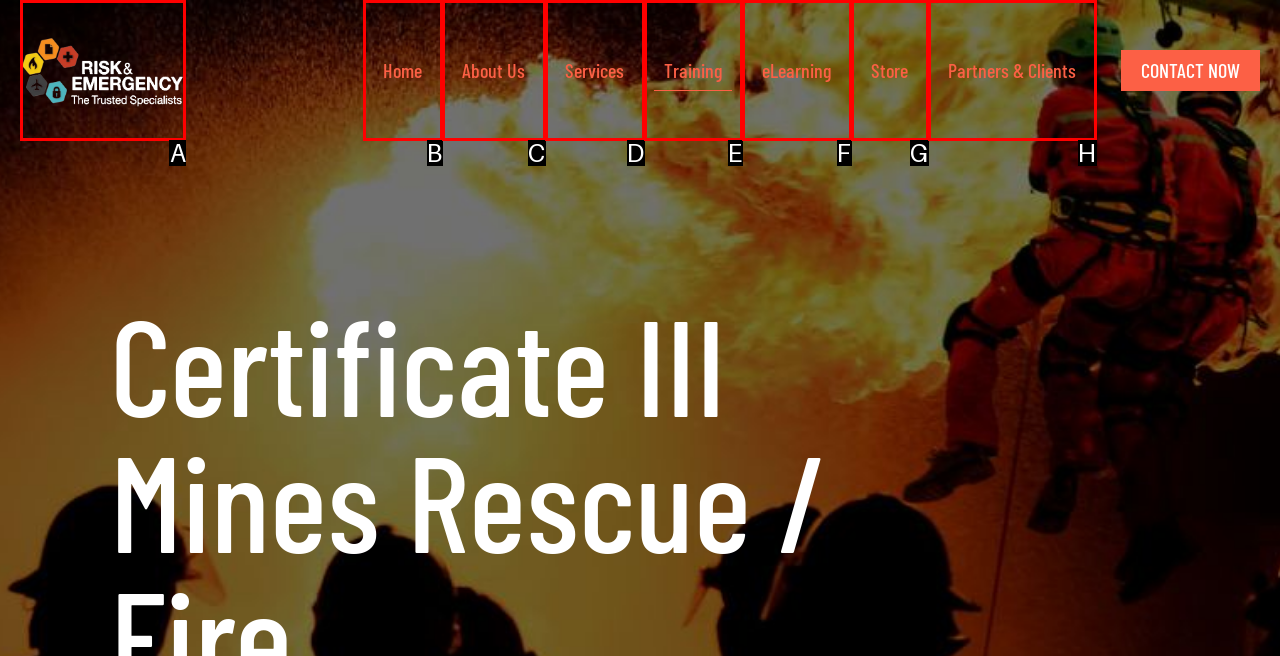Point out the HTML element that matches the following description: Store
Answer with the letter from the provided choices.

G